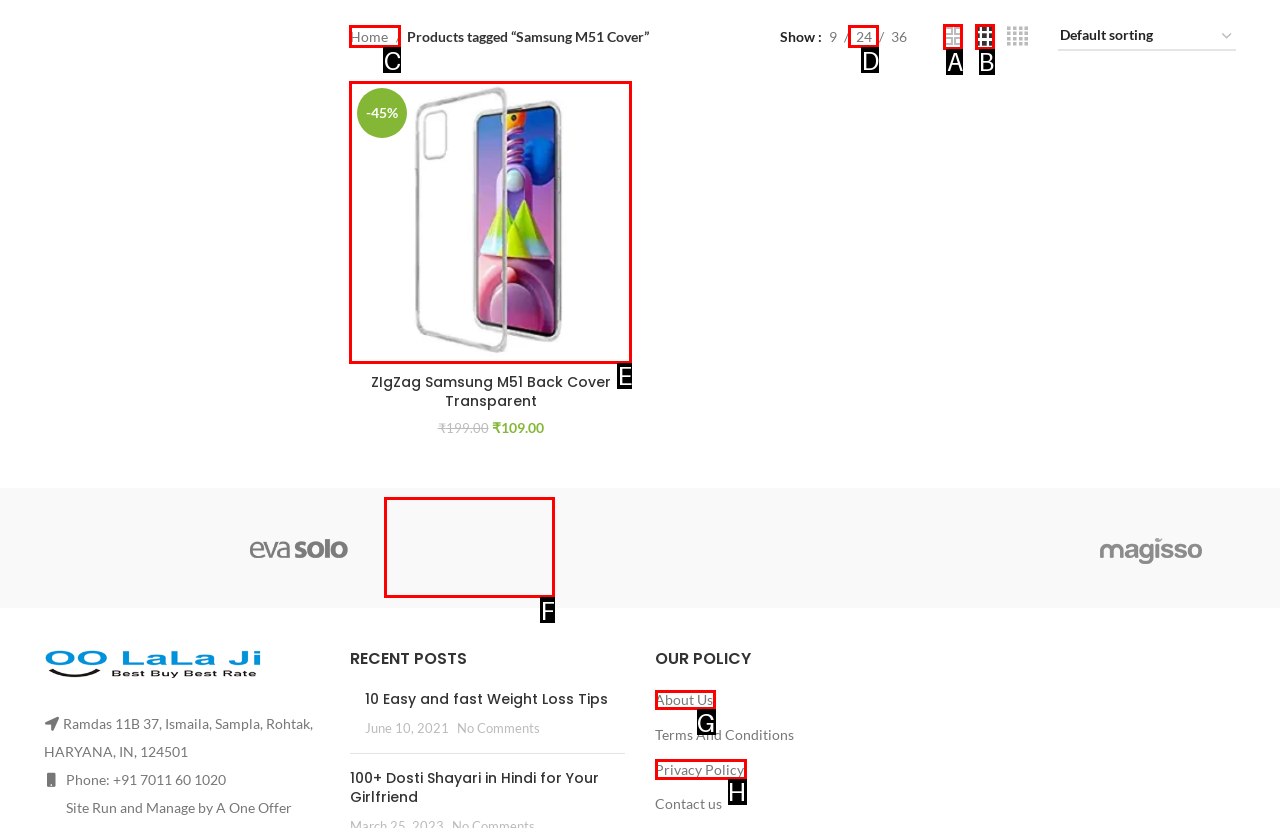Based on the given description: About Us, determine which HTML element is the best match. Respond with the letter of the chosen option.

G